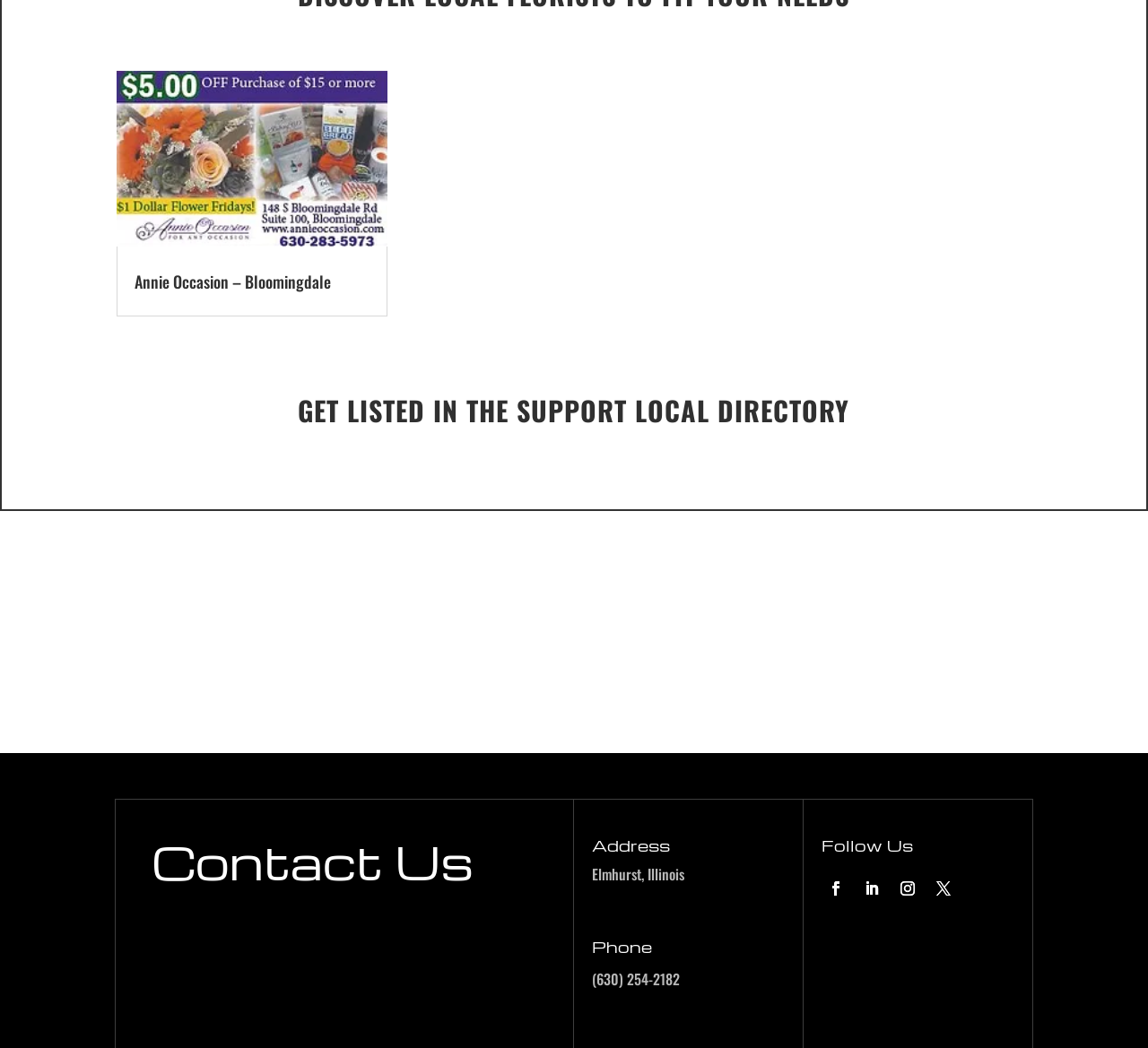Identify the bounding box coordinates for the UI element described as follows: Undergraduate. Use the format (top-left x, top-left y, bottom-right x, bottom-right y) and ensure all values are floating point numbers between 0 and 1.

None